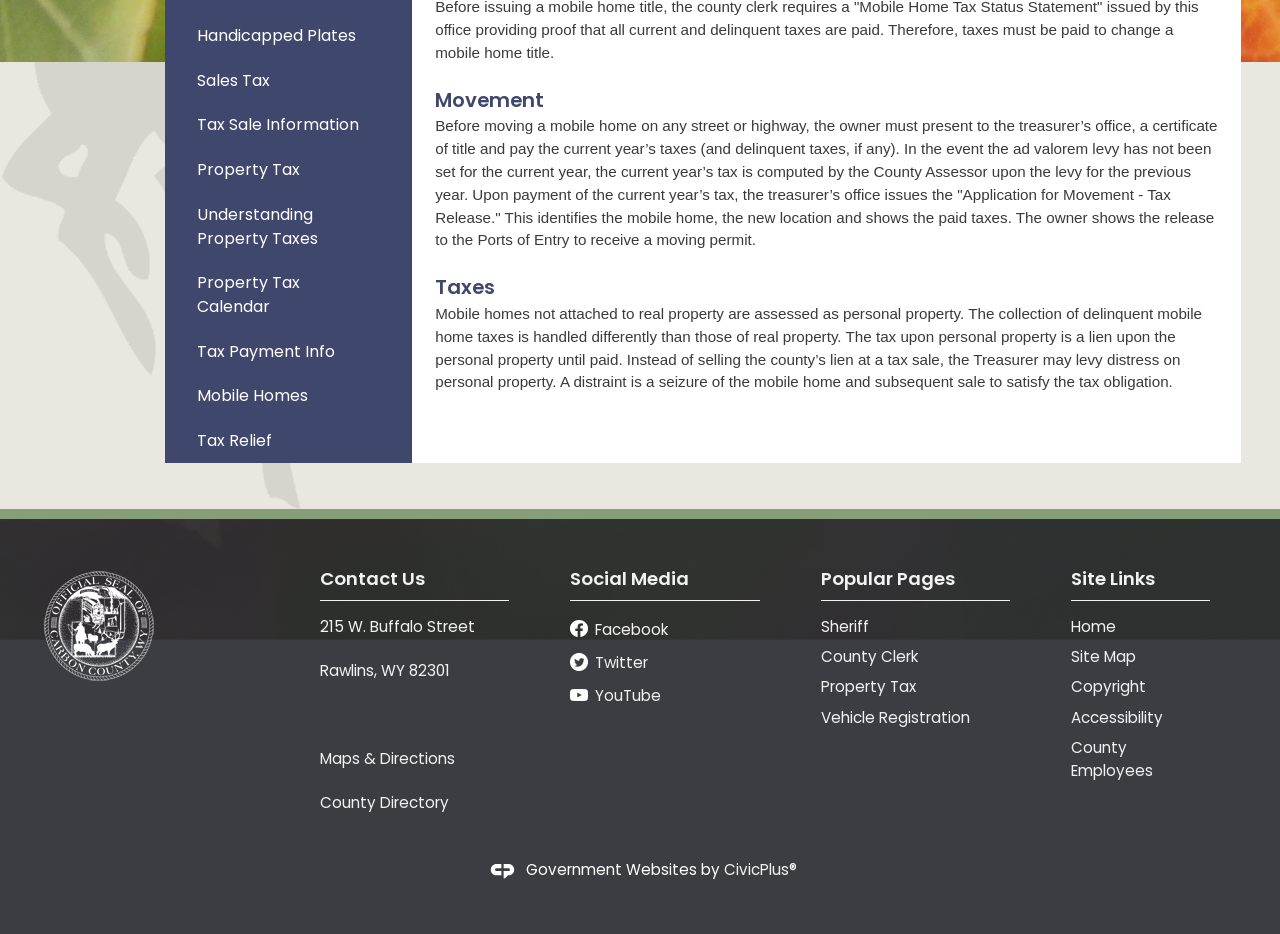Given the element description YouTube, identify the bounding box coordinates for the UI element on the webpage screenshot. The format should be (top-left x, top-left y, bottom-right x, bottom-right y), with values between 0 and 1.

[0.445, 0.731, 0.594, 0.758]